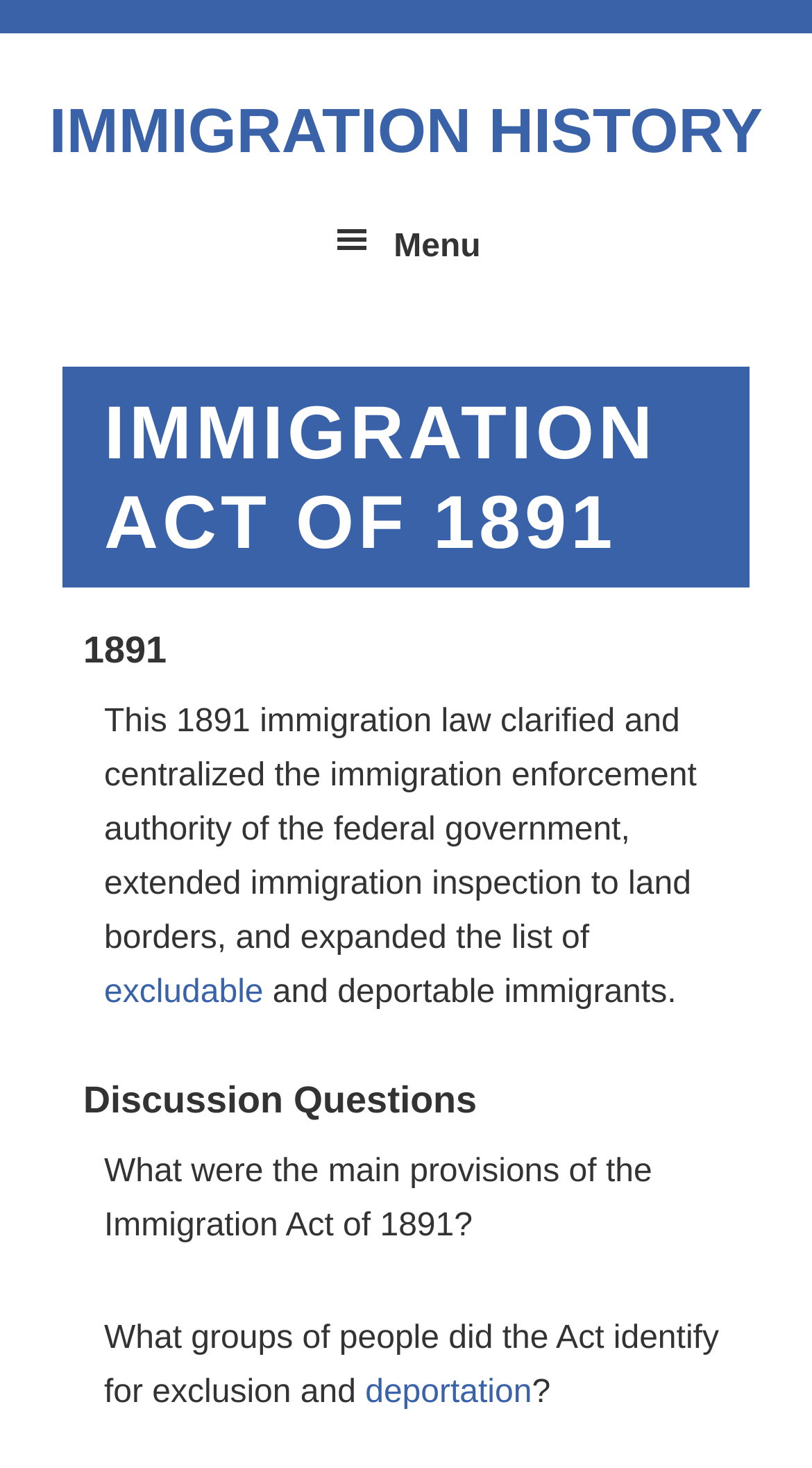Using the webpage screenshot, locate the HTML element that fits the following description and provide its bounding box: "Menu".

[0.0, 0.131, 1.0, 0.207]